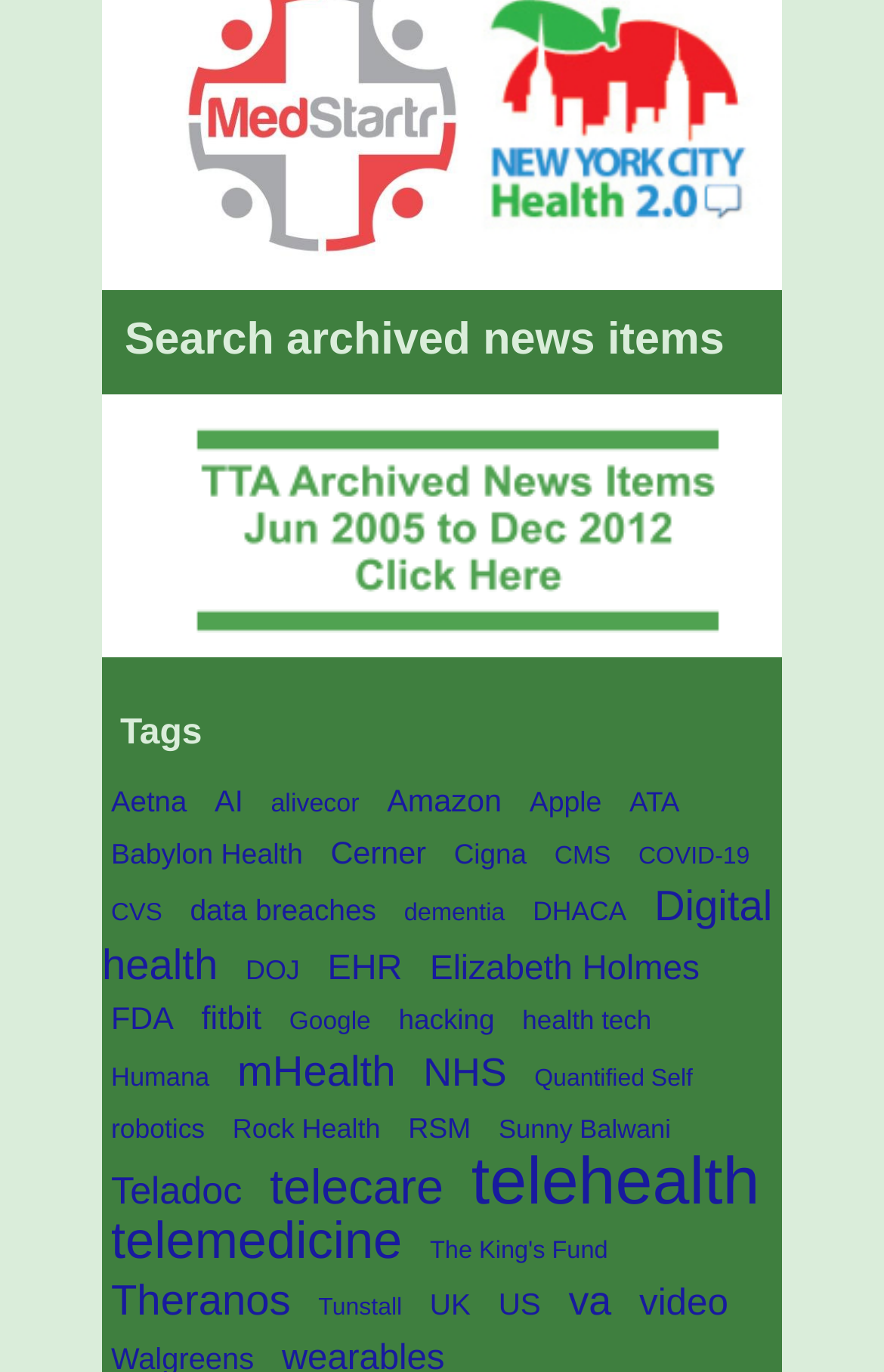Please identify the bounding box coordinates of the element I need to click to follow this instruction: "Visit Rome IV Project".

None